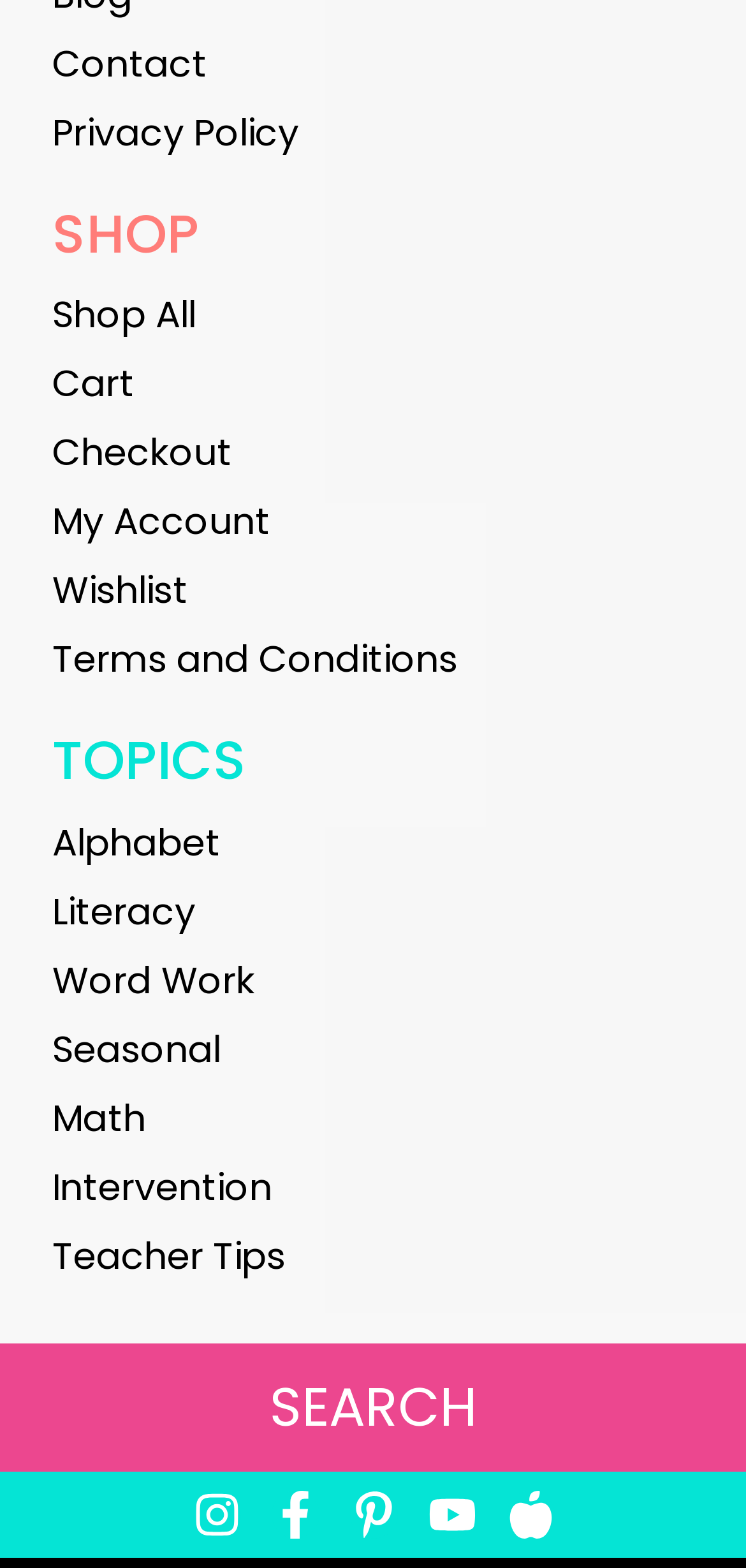Pinpoint the bounding box coordinates of the area that should be clicked to complete the following instruction: "follow on Instagram". The coordinates must be given as four float numbers between 0 and 1, i.e., [left, top, right, bottom].

[0.258, 0.951, 0.322, 0.981]